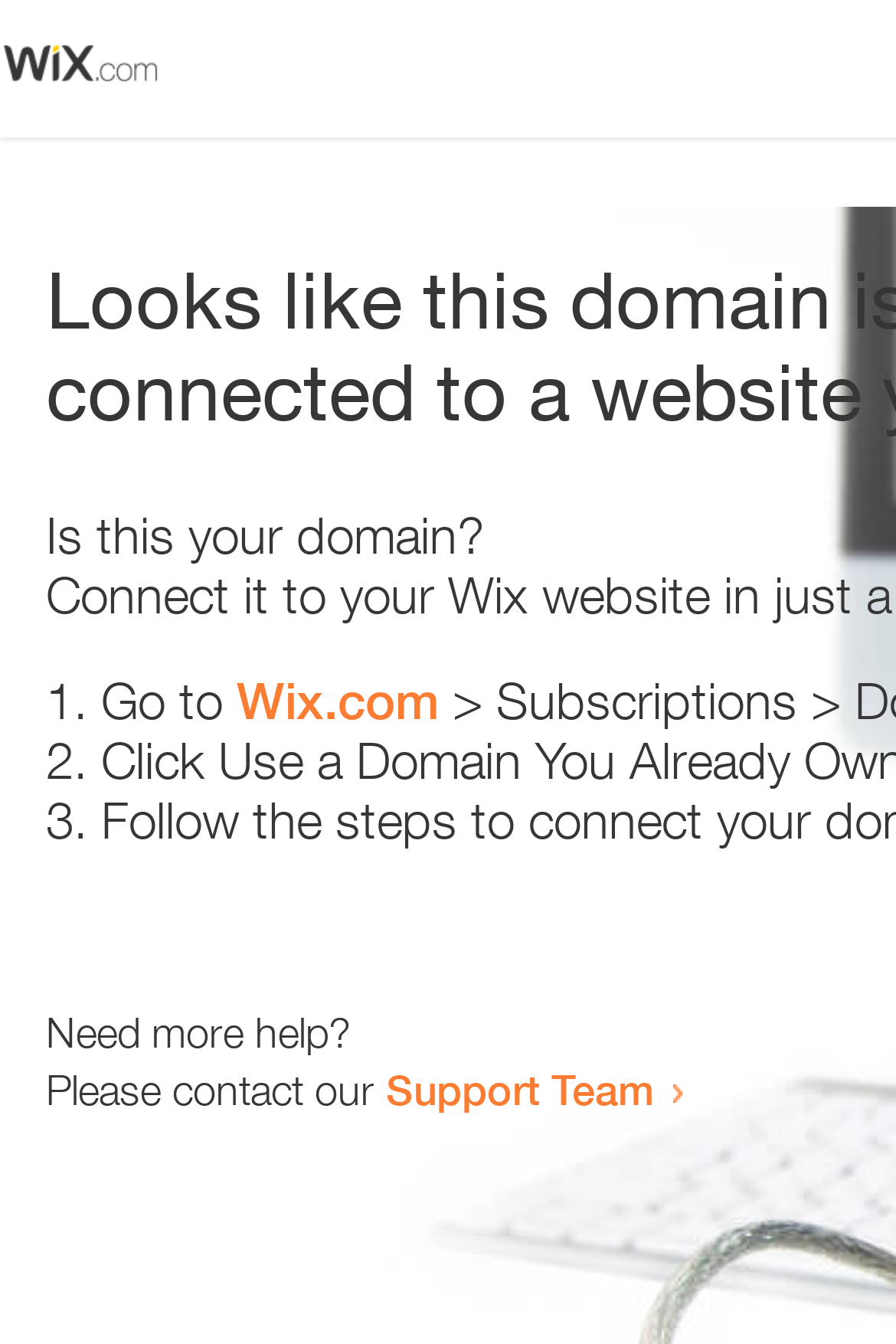Bounding box coordinates must be specified in the format (top-left x, top-left y, bottom-right x, bottom-right y). All values should be floating point numbers between 0 and 1. What are the bounding box coordinates of the UI element described as: Support Team

[0.431, 0.791, 0.731, 0.829]